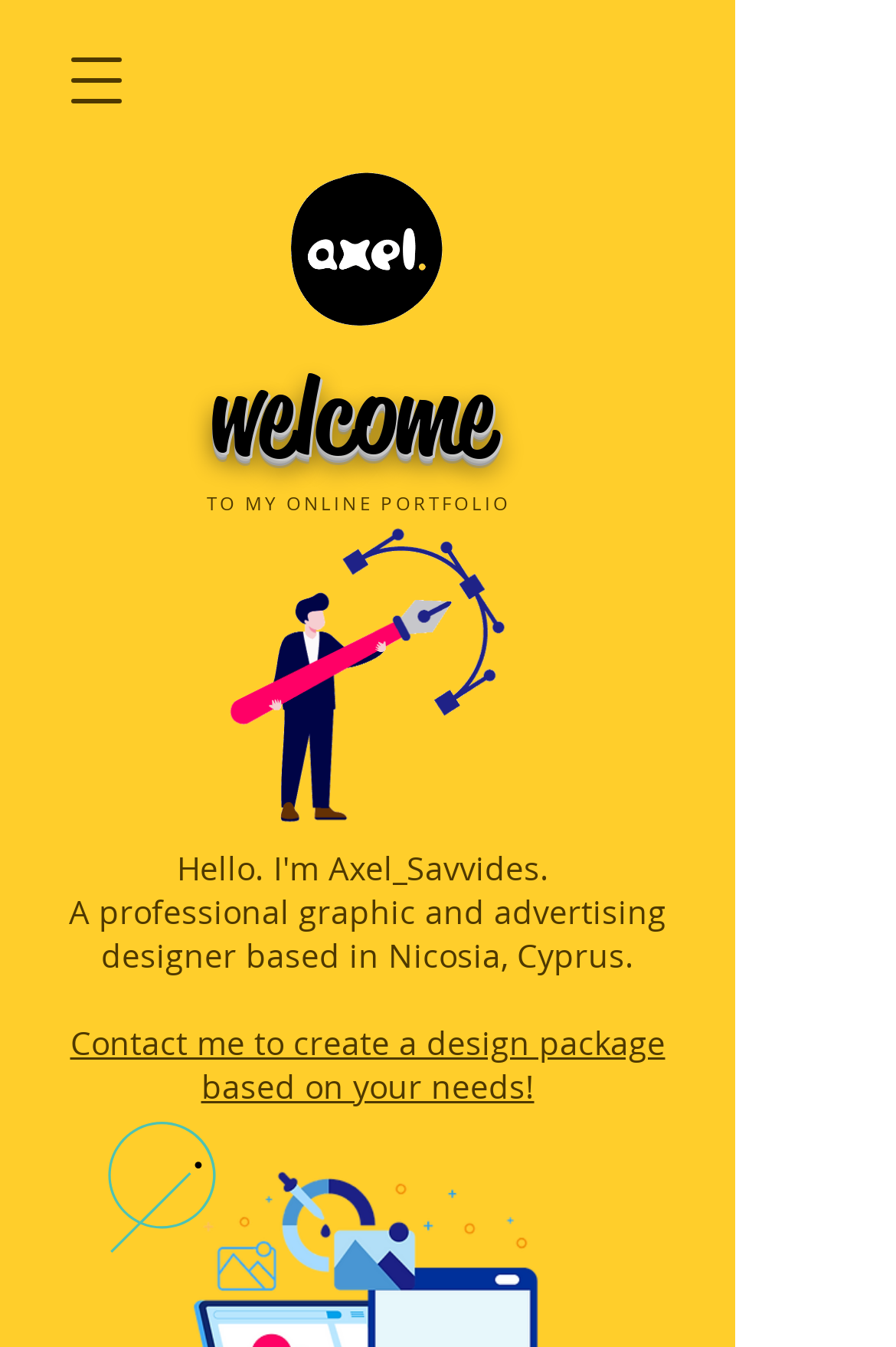Please answer the following question using a single word or phrase: 
What is the purpose of the 'Open navigation menu' button?

To open navigation menu